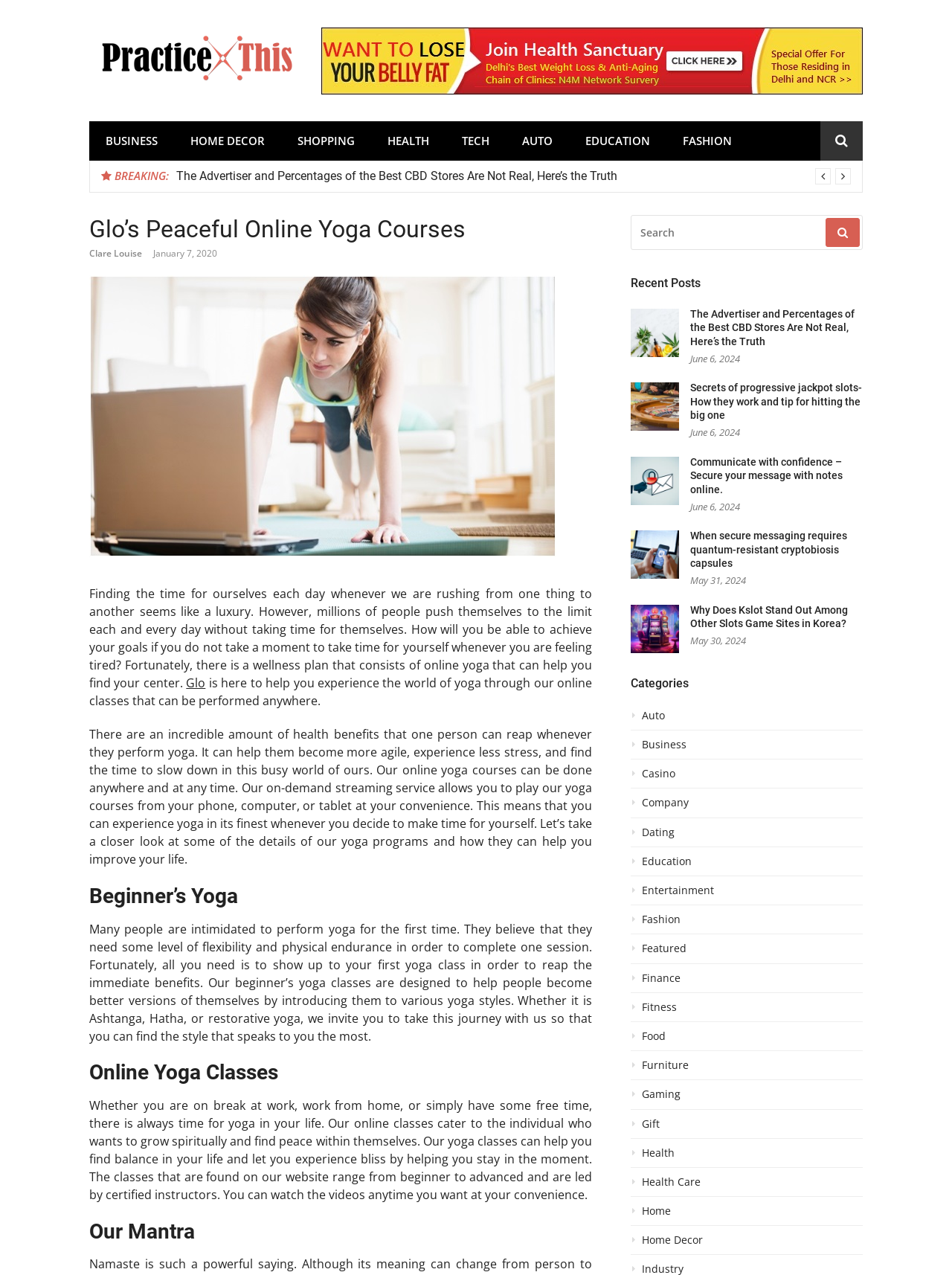Provide a thorough description of the webpage's content and layout.

This webpage is about Glo's Peaceful Online Yoga Courses. At the top, there is a link "Practice This" with an accompanying image. Below it, there are several links to different categories, including BUSINESS, HOME DECOR, SHOPPING, HEALTH, TECH, AUTO, EDUCATION, and FASHION.

On the left side, there is a section with a heading "Glo's Peaceful Online Yoga Courses" and a subheading "Finding the time for ourselves each day whenever we are rushing from one thing to another seems like a luxury." This section describes the importance of taking time for oneself and how Glo's online yoga courses can help achieve this. There is also a link to "Clare Louise" and a timestamp "January 7, 2020".

Below this section, there are several paragraphs describing the benefits of yoga, including increased agility, reduced stress, and finding time to slow down. The text also explains that Glo's online yoga courses can be done anywhere and at any time, and that they offer a variety of yoga styles.

Further down, there are headings for "Beginner's Yoga", "Online Yoga Classes", and "Our Mantra". The "Beginner's Yoga" section explains that yoga is accessible to everyone, regardless of flexibility or physical endurance. The "Online Yoga Classes" section describes how the classes can help individuals grow spiritually and find peace. The "Our Mantra" section is not explicitly described, but it appears to be a guiding principle for Glo's yoga courses.

On the right side, there is a search bar with a magnifying glass icon. Below it, there is a section with a heading "Recent Posts" that lists several article titles, including "The Advertiser and Percentages of the Best CBD Stores Are Not Real, Here’s the Truth", "Secrets of progressive jackpot slots- How they work and tip for hitting the big one", and "Communicate with confidence – Secure your message with notes online." Each article title is accompanied by a timestamp.

At the bottom, there is a section with a heading "Categories" that lists several categories, including Auto, Business, Casino, Company, Dating, Education, Entertainment, Fashion, Featured, Finance, Fitness, Food, Furniture, Gaming, Gift, Health, Health Care, Home, and Home Decor.